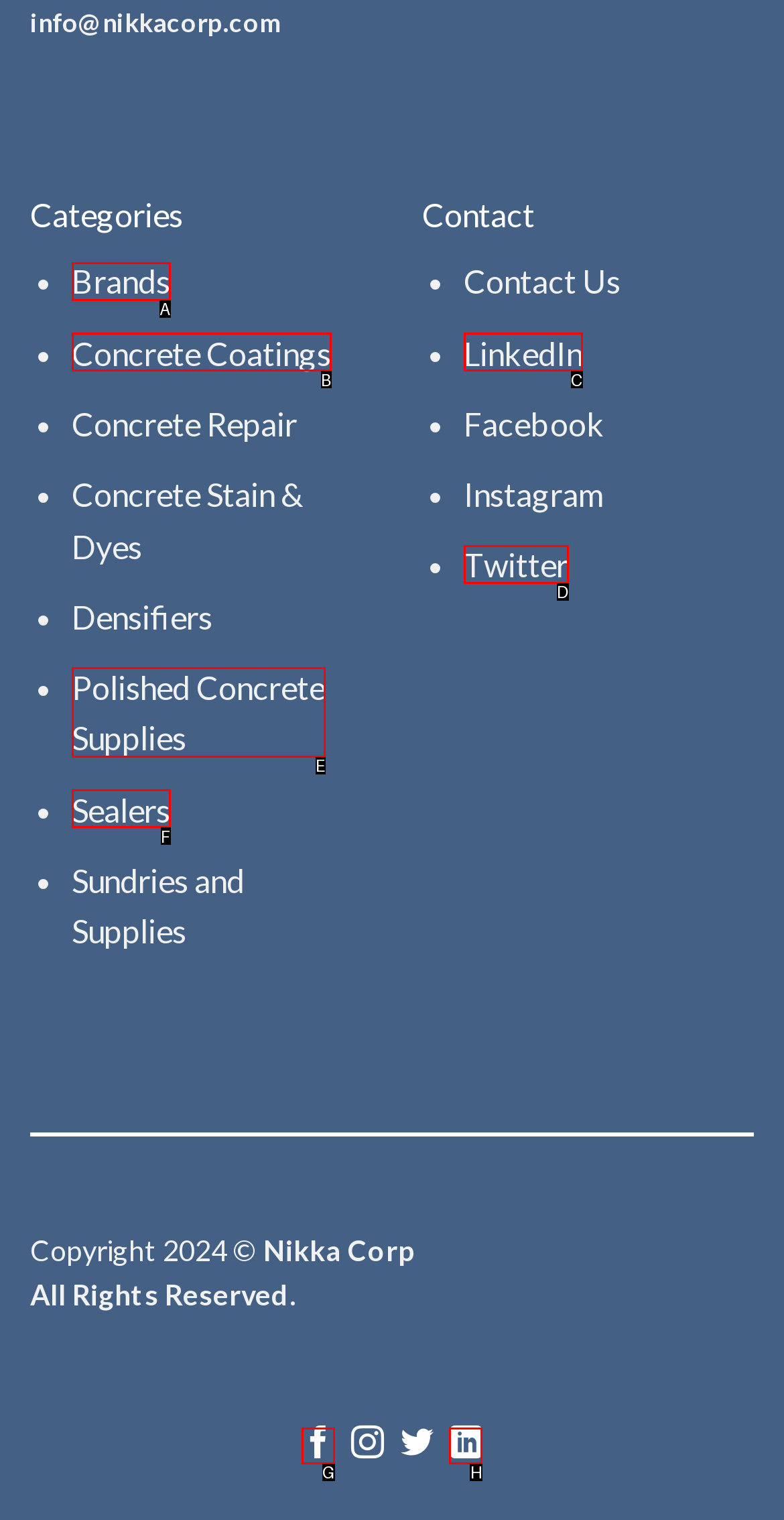Identify the HTML element that corresponds to the description: (313) 217-3795
Provide the letter of the matching option from the given choices directly.

None